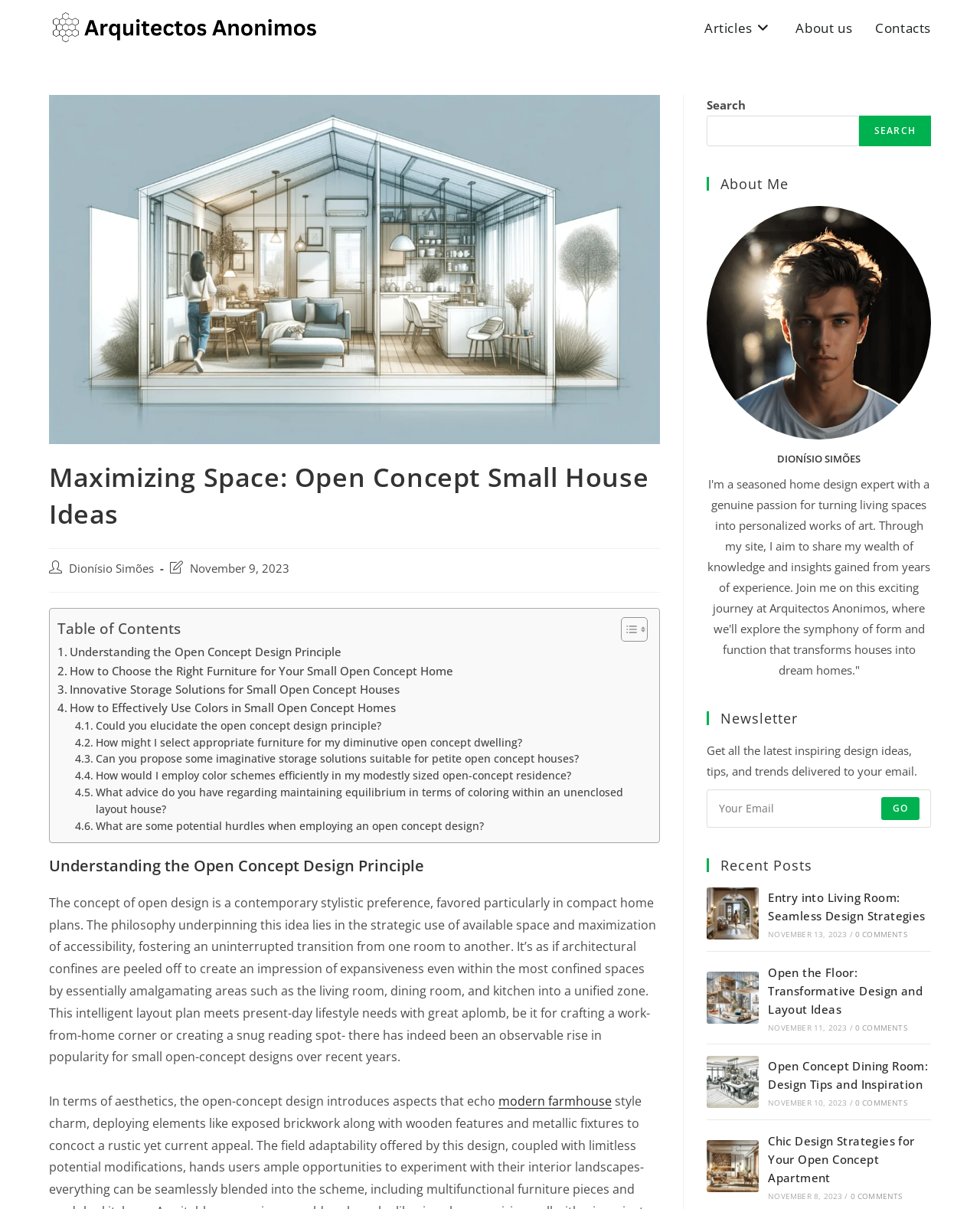Provide a brief response to the question below using a single word or phrase: 
What is the author of the post?

Dionísio Simões